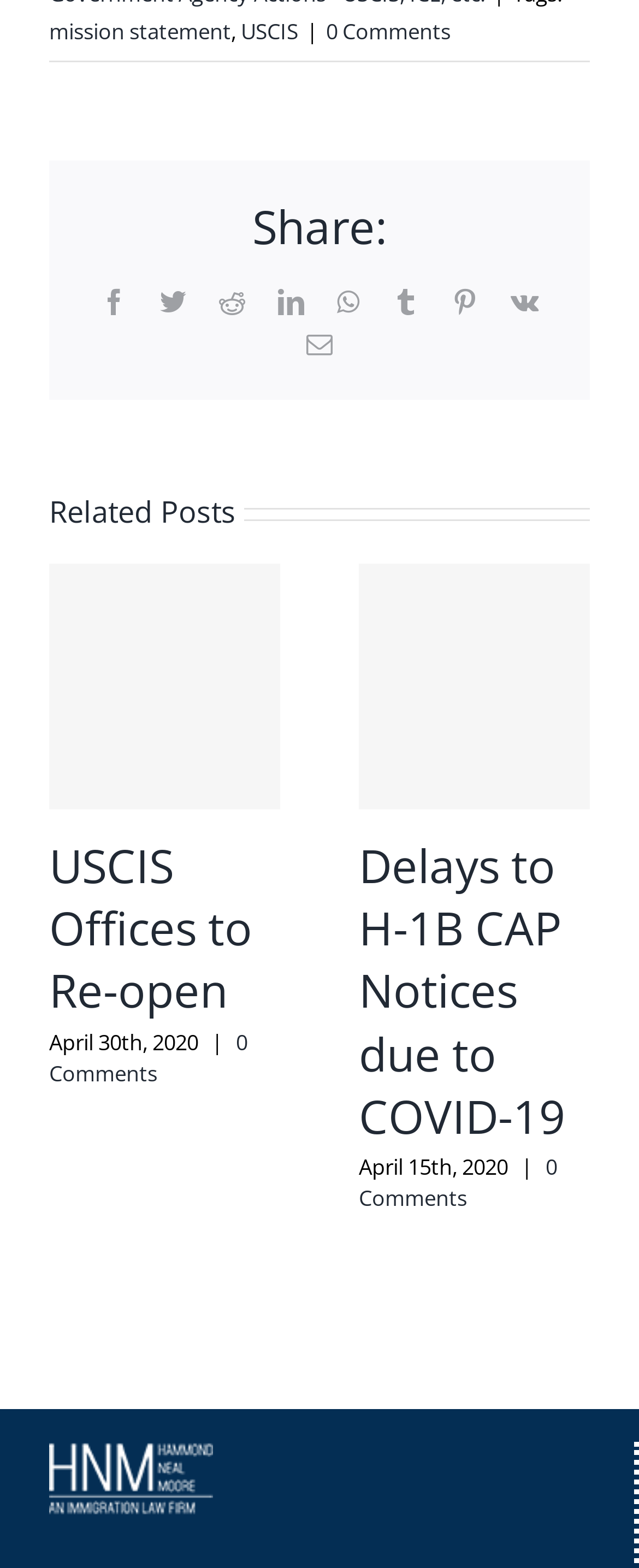Please determine the bounding box coordinates of the area that needs to be clicked to complete this task: 'Share on Facebook'. The coordinates must be four float numbers between 0 and 1, formatted as [left, top, right, bottom].

[0.158, 0.184, 0.199, 0.201]